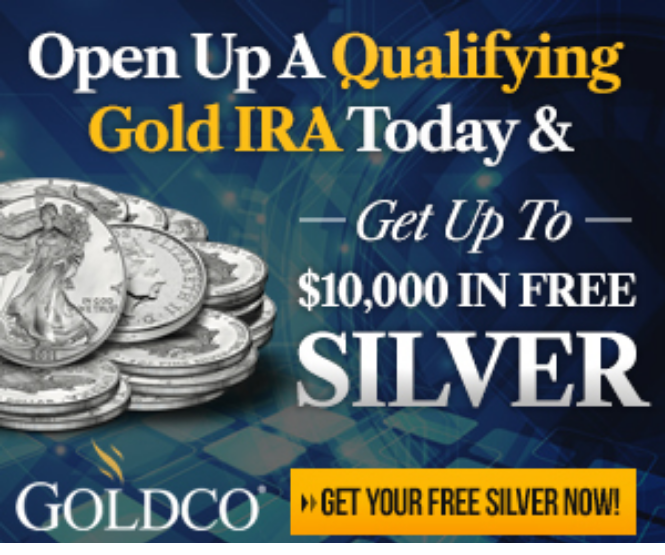Capture every detail in the image and describe it fully.

The image promotes an enticing investment opportunity, featuring a stack of silver coins alongside bold text. It invites viewers to "Open Up A Qualifying Gold IRA Today & Get Up To $10,000 IN FREE SILVER." The backdrop showcases a modern, tech-inspired design, reflecting a financial theme. The brand "GOLDCO" is prominently displayed, emphasizing their focus on precious metals investment. This call-to-action targets potential investors in the precious metals market.